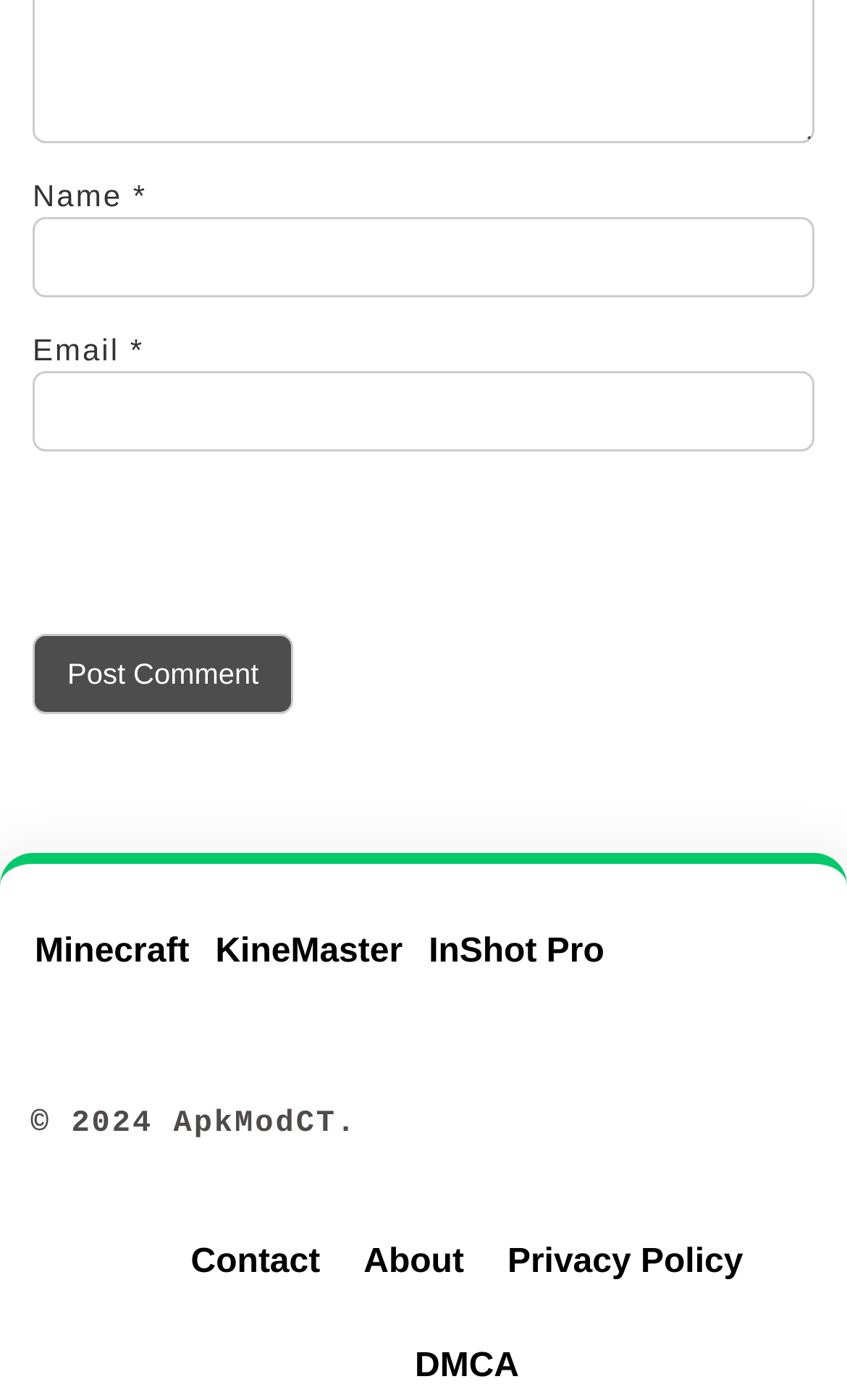Given the element description InShot Pro, specify the bounding box coordinates of the corresponding UI element in the format (top-left x, top-left y, bottom-right x, bottom-right y). All values must be between 0 and 1.

[0.506, 0.664, 0.744, 0.738]